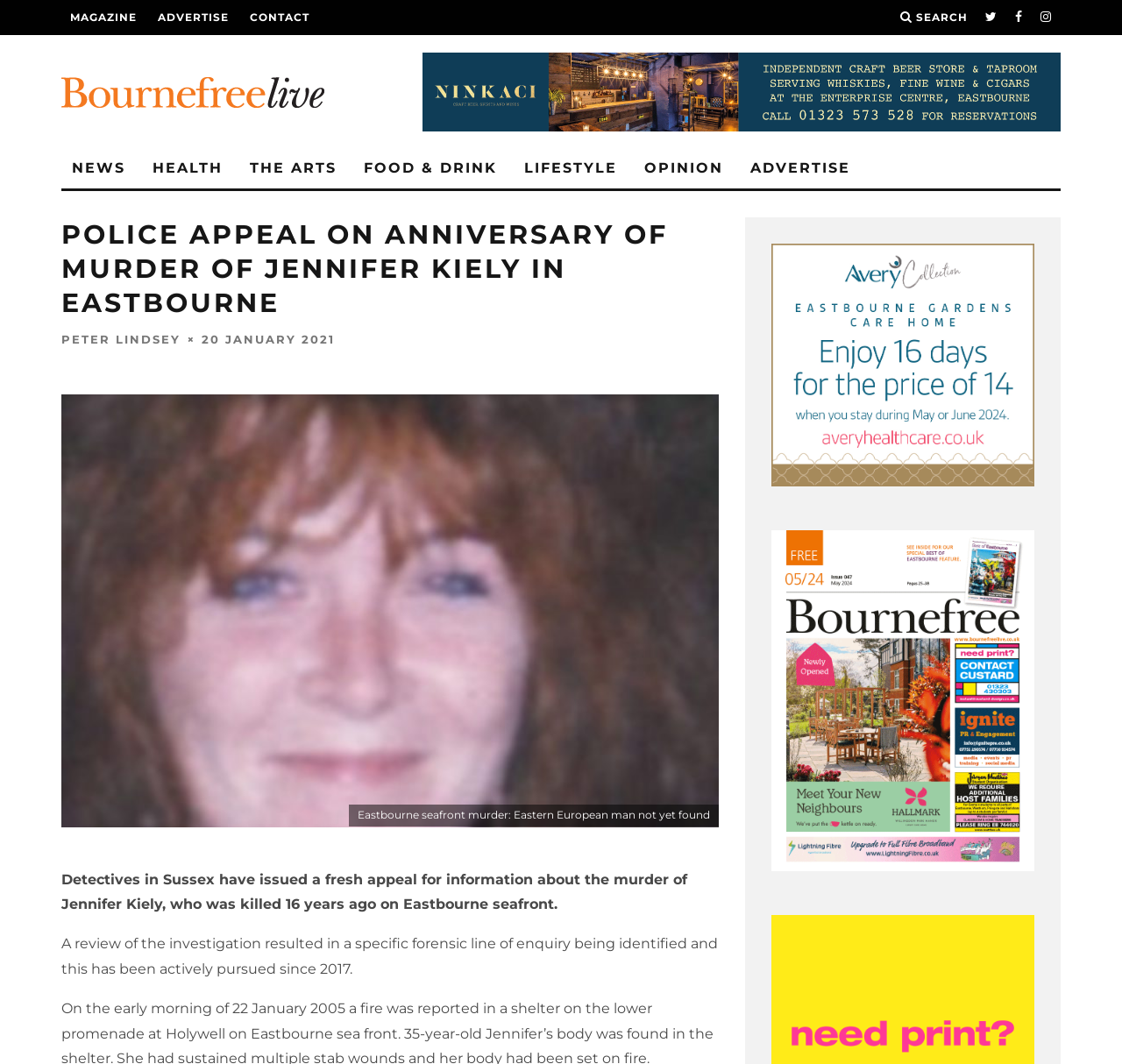Please provide the bounding box coordinates for the element that needs to be clicked to perform the instruction: "Visit the Bournefree Live news website homepage". The coordinates must consist of four float numbers between 0 and 1, formatted as [left, top, right, bottom].

[0.055, 0.072, 0.289, 0.101]